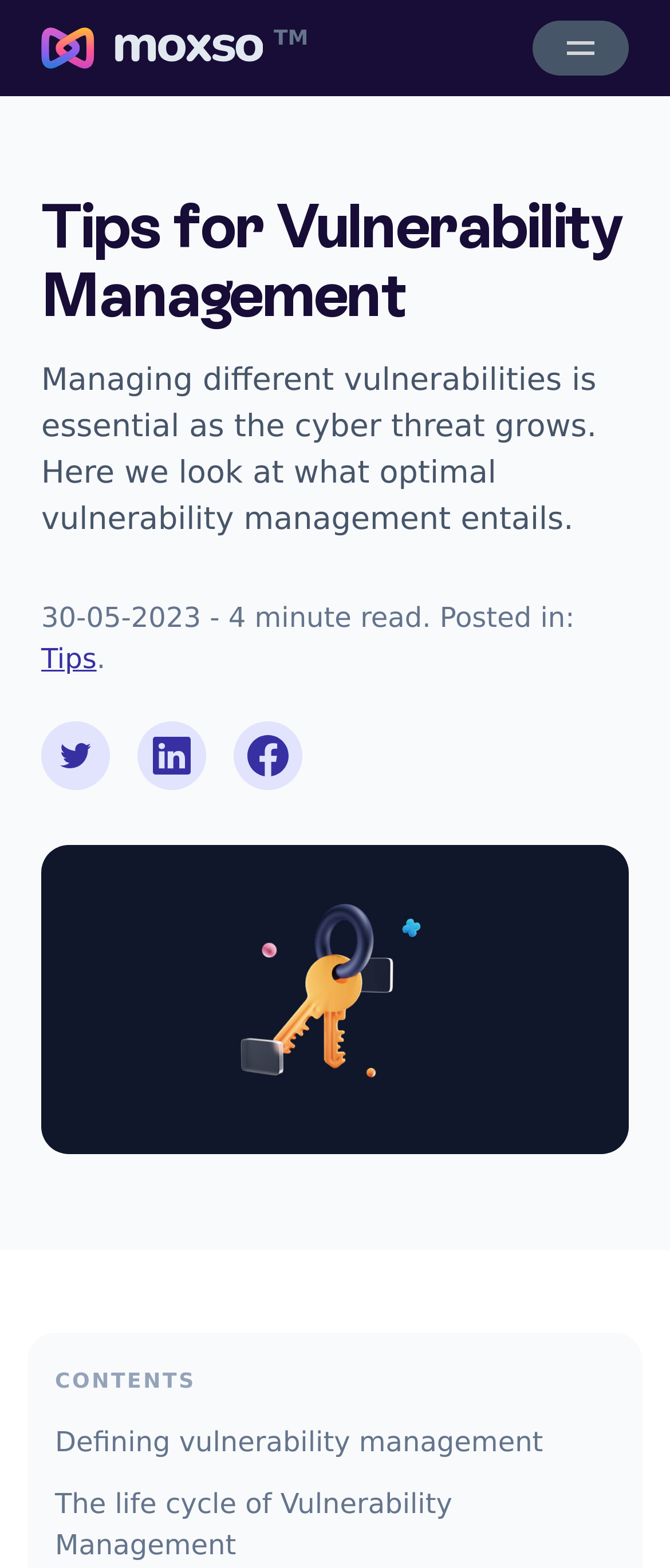What is the date of the article?
Give a detailed and exhaustive answer to the question.

The date of the article is '30-05-2023' which can be found below the main heading, along with the estimated reading time of 4 minutes.